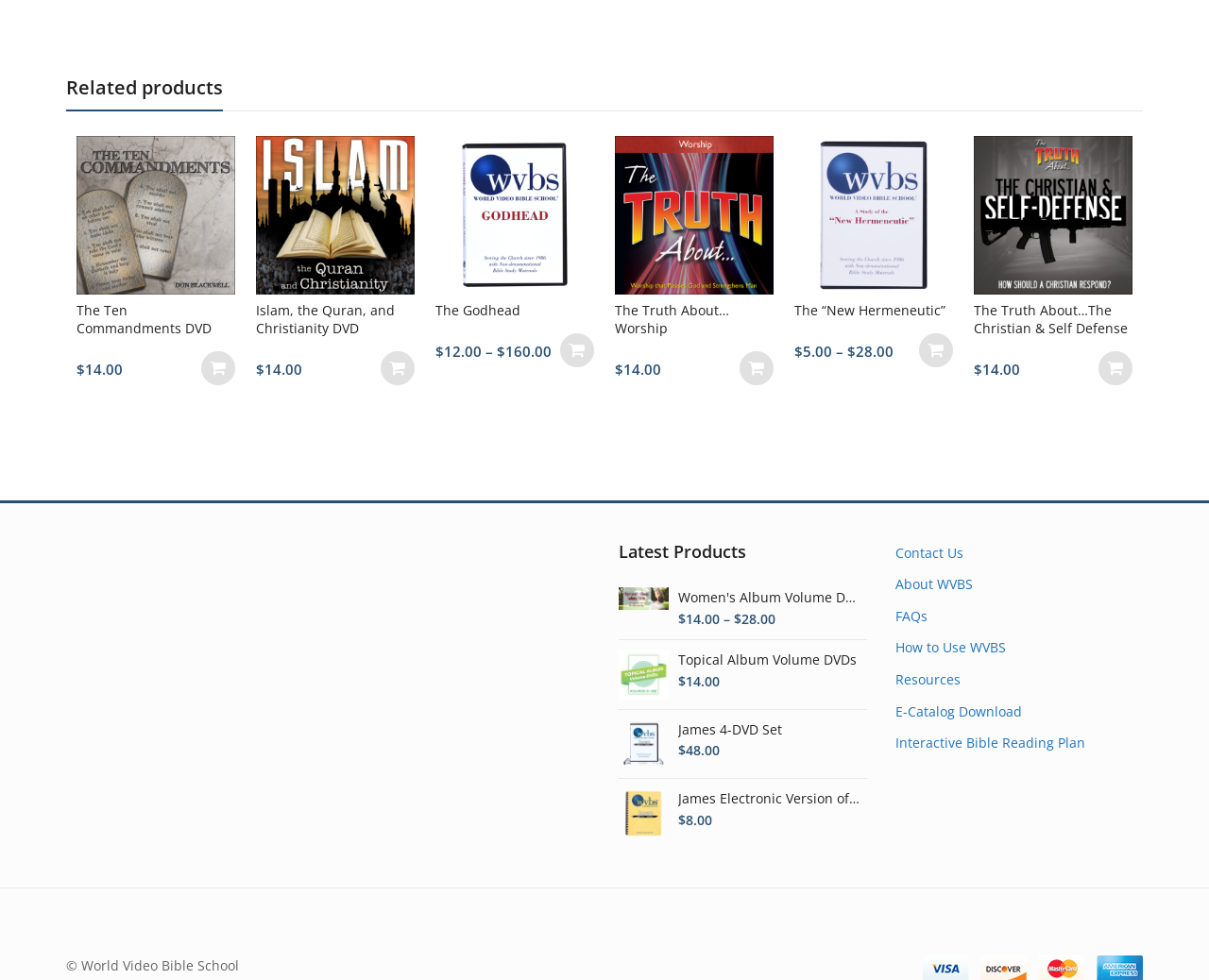Provide a single word or phrase to answer the given question: 
What is the copyright information at the bottom of the page?

World Video Bible School